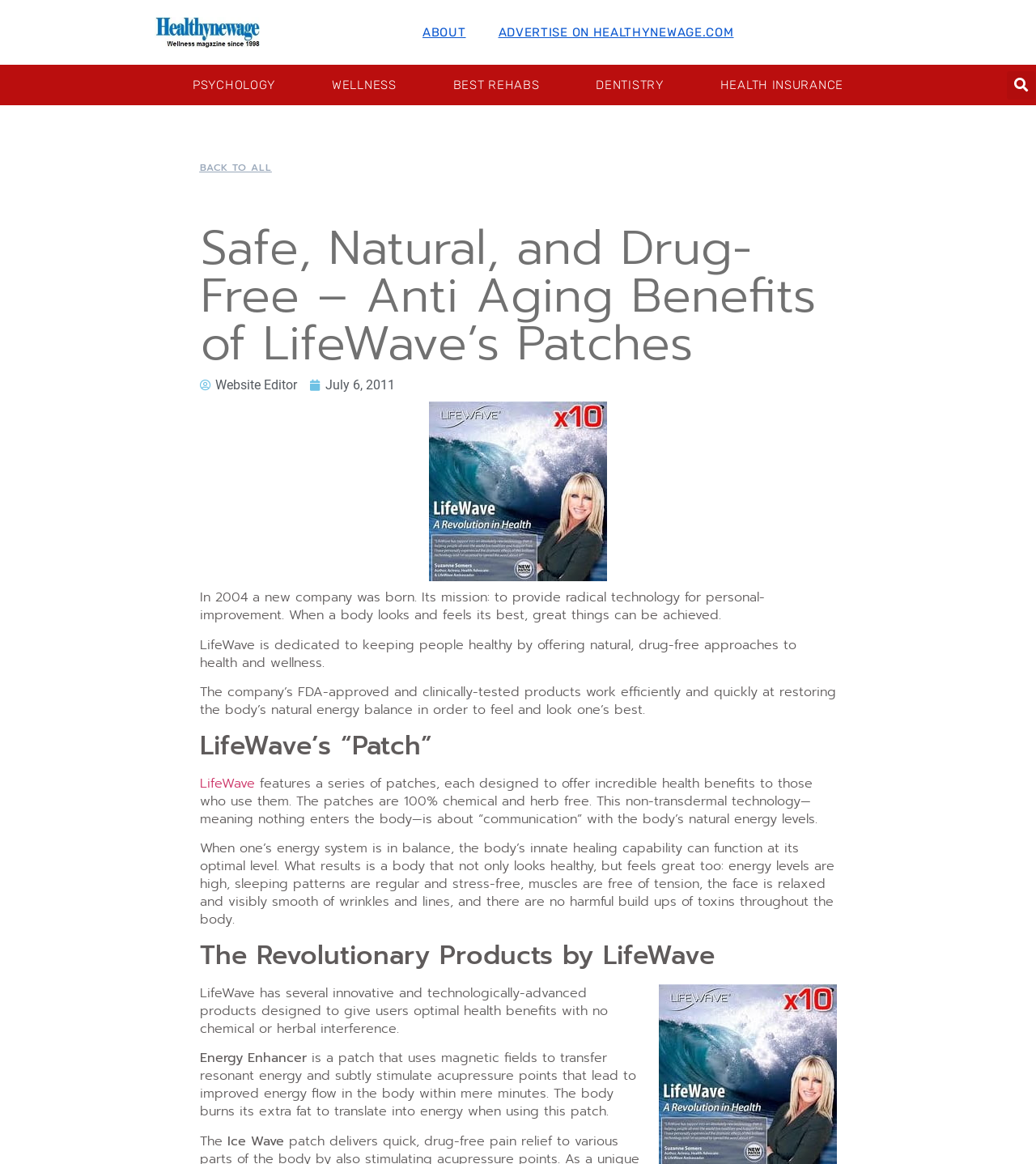Identify the bounding box of the UI component described as: "July 6, 2011".

[0.299, 0.323, 0.381, 0.34]